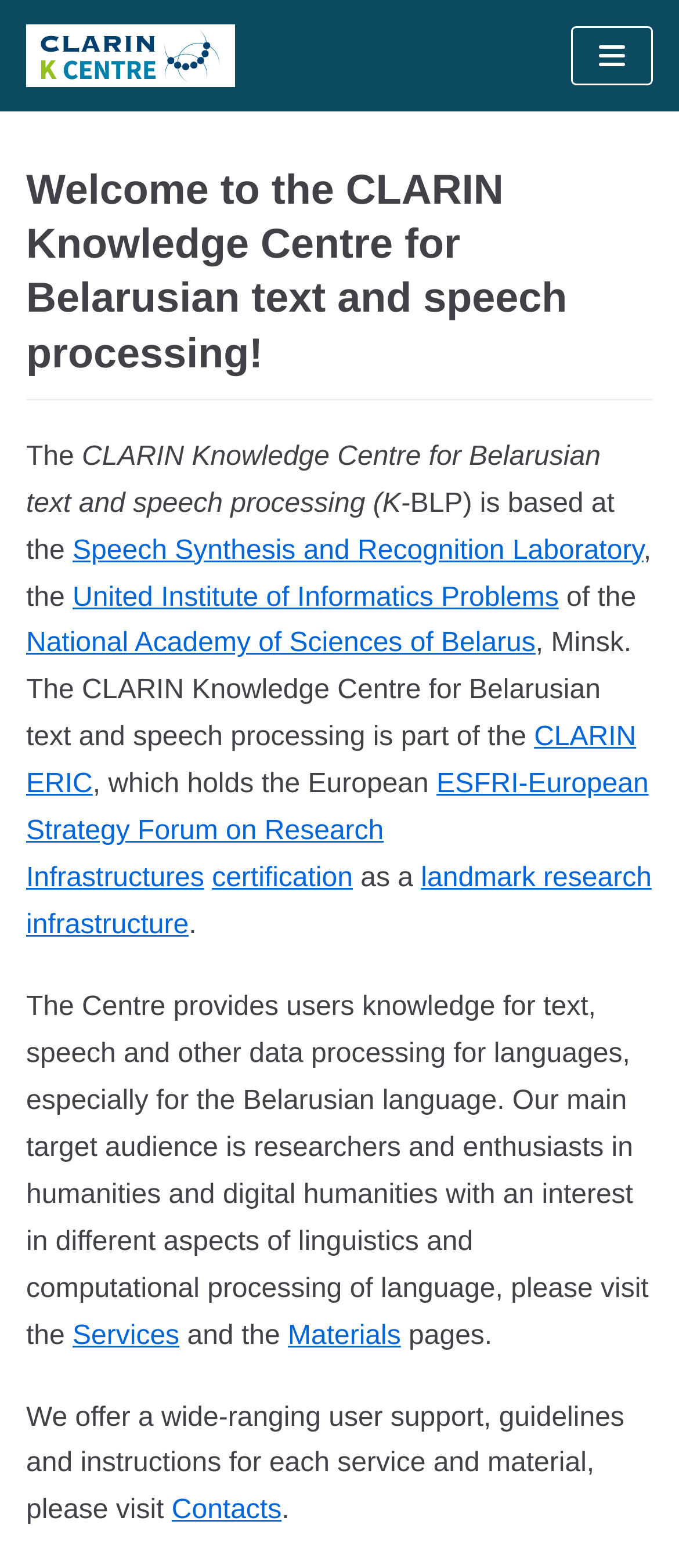Provide a brief response to the question below using one word or phrase:
What is the purpose of the Centre?

To provide knowledge for text, speech and other data processing